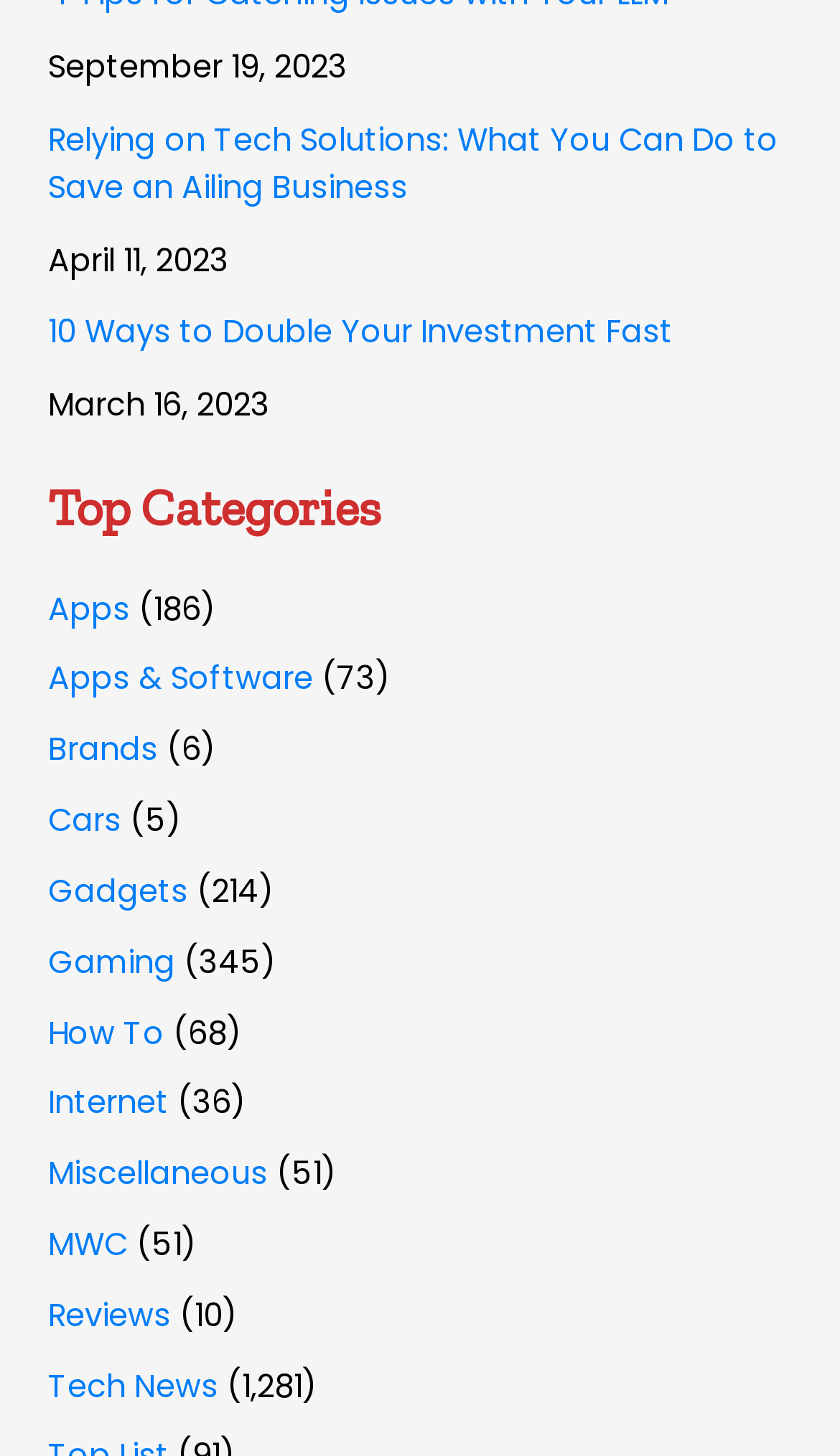Predict the bounding box coordinates of the area that should be clicked to accomplish the following instruction: "Click on the link '10 Ways to Double Your Investment Fast'". The bounding box coordinates should consist of four float numbers between 0 and 1, i.e., [left, top, right, bottom].

[0.058, 0.213, 0.801, 0.243]